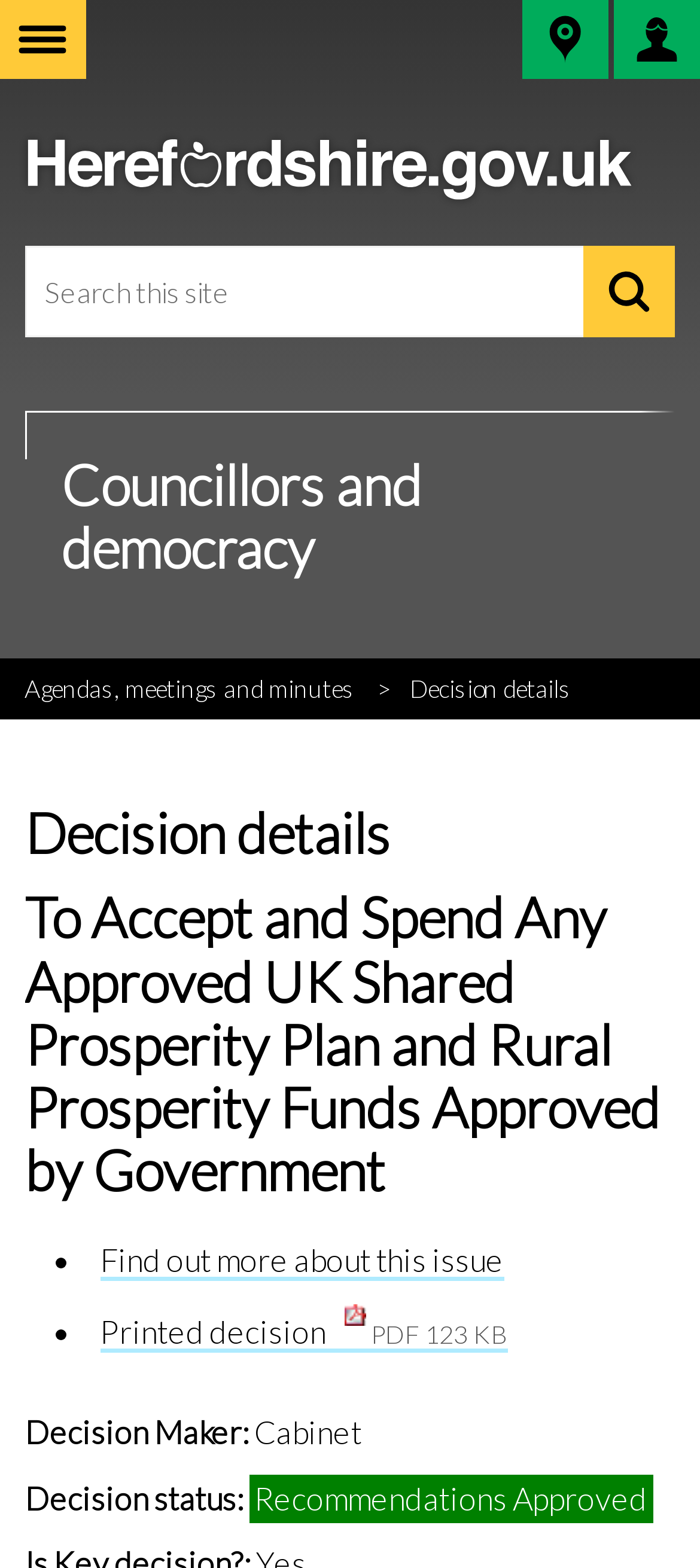Identify the bounding box coordinates of the clickable region required to complete the instruction: "Go to 'My Account' page". The coordinates should be given as four float numbers within the range of 0 and 1, i.e., [left, top, right, bottom].

[0.878, 0.0, 1.0, 0.051]